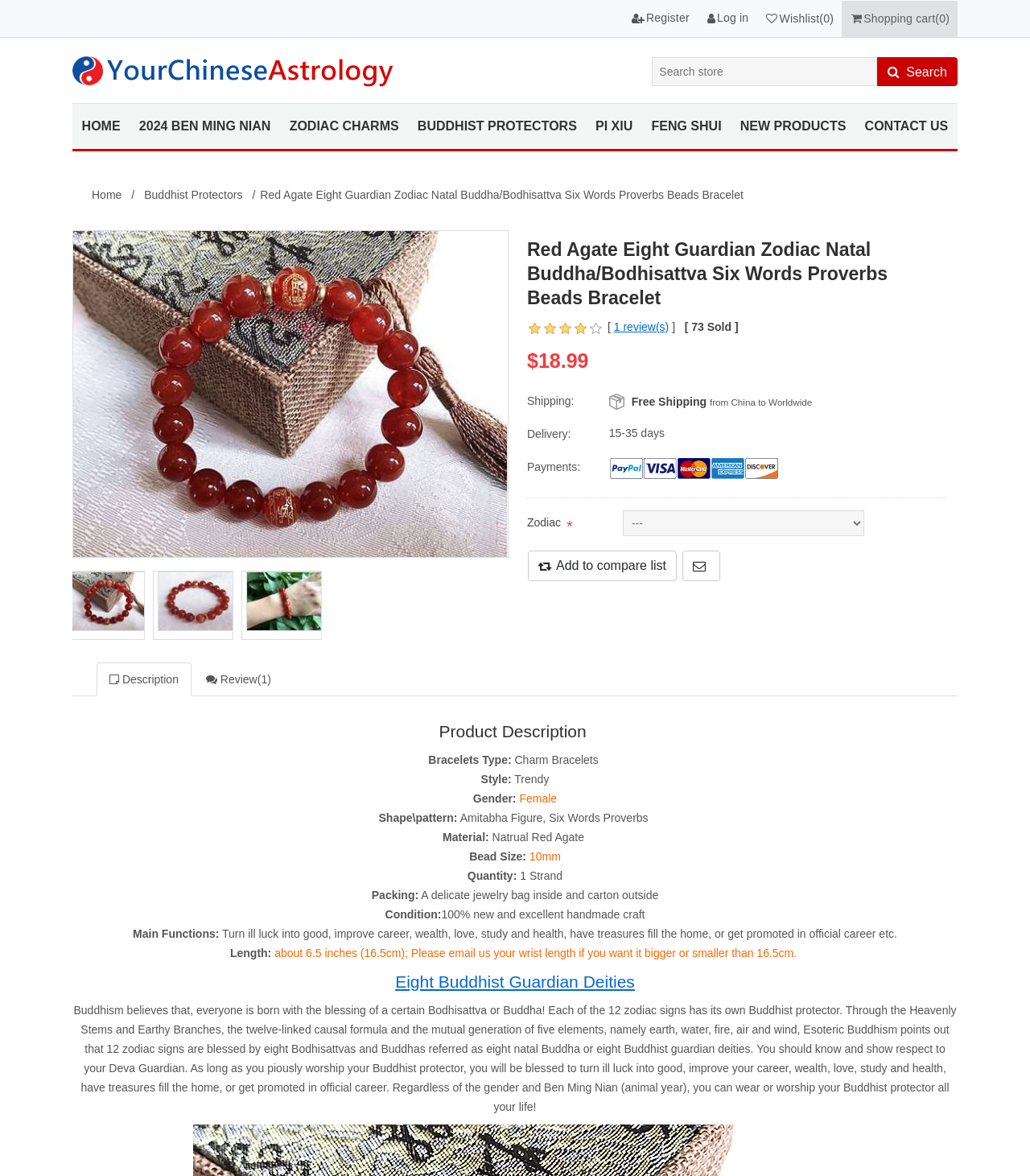Highlight the bounding box coordinates of the element you need to click to perform the following instruction: "Check upcoming events."

None